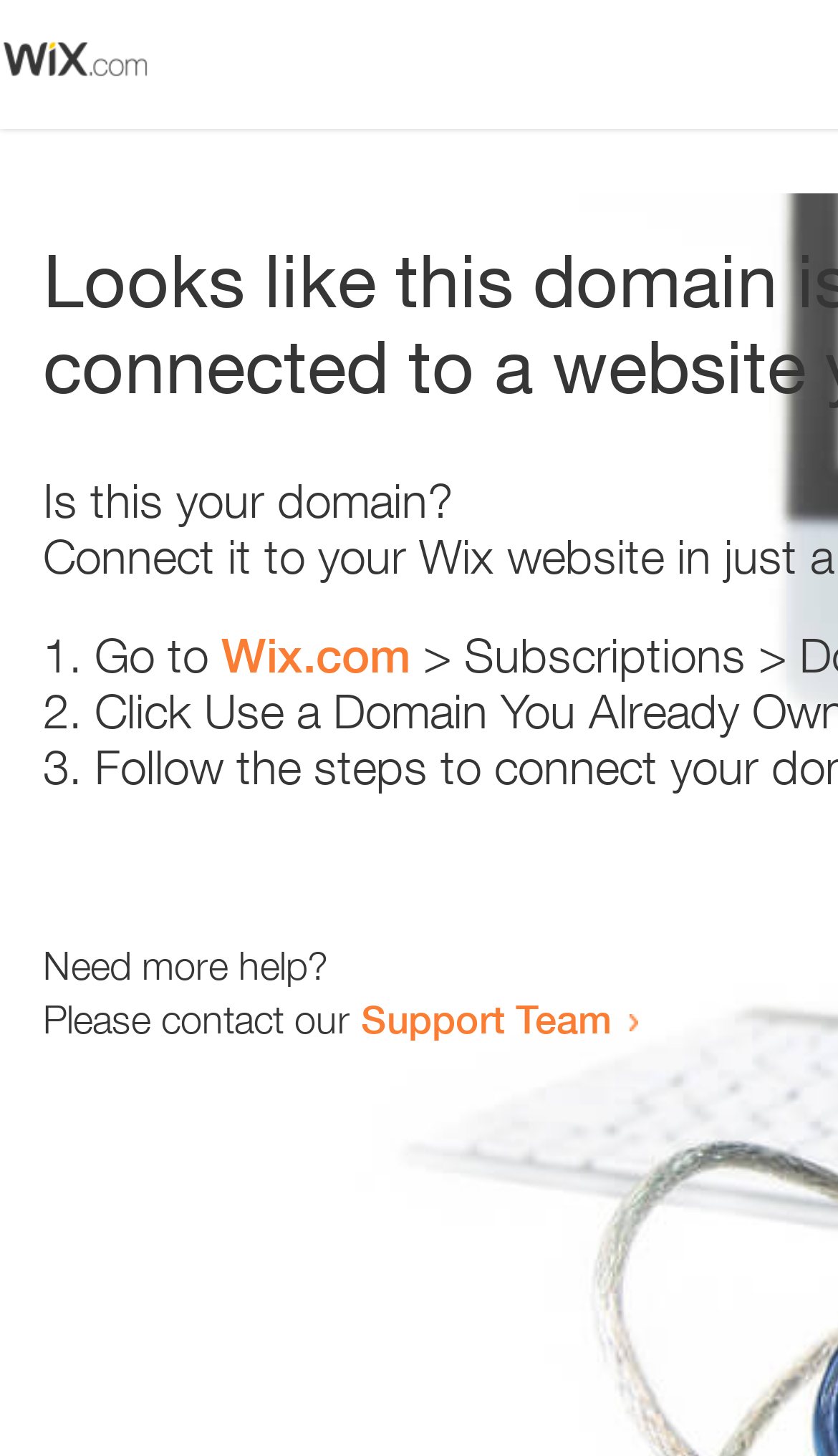Provide a thorough description of the webpage you see.

The webpage appears to be an error page, with a small image at the top left corner. Below the image, there is a question "Is this your domain?" in a prominent position. 

To the right of the question, there is a numbered list with three items. The first item starts with "1." and suggests going to "Wix.com". The second item starts with "2." and the third item starts with "3.", but their contents are not specified. 

Further down the page, there is a message "Need more help?" followed by a sentence "Please contact our" and a link to the "Support Team".